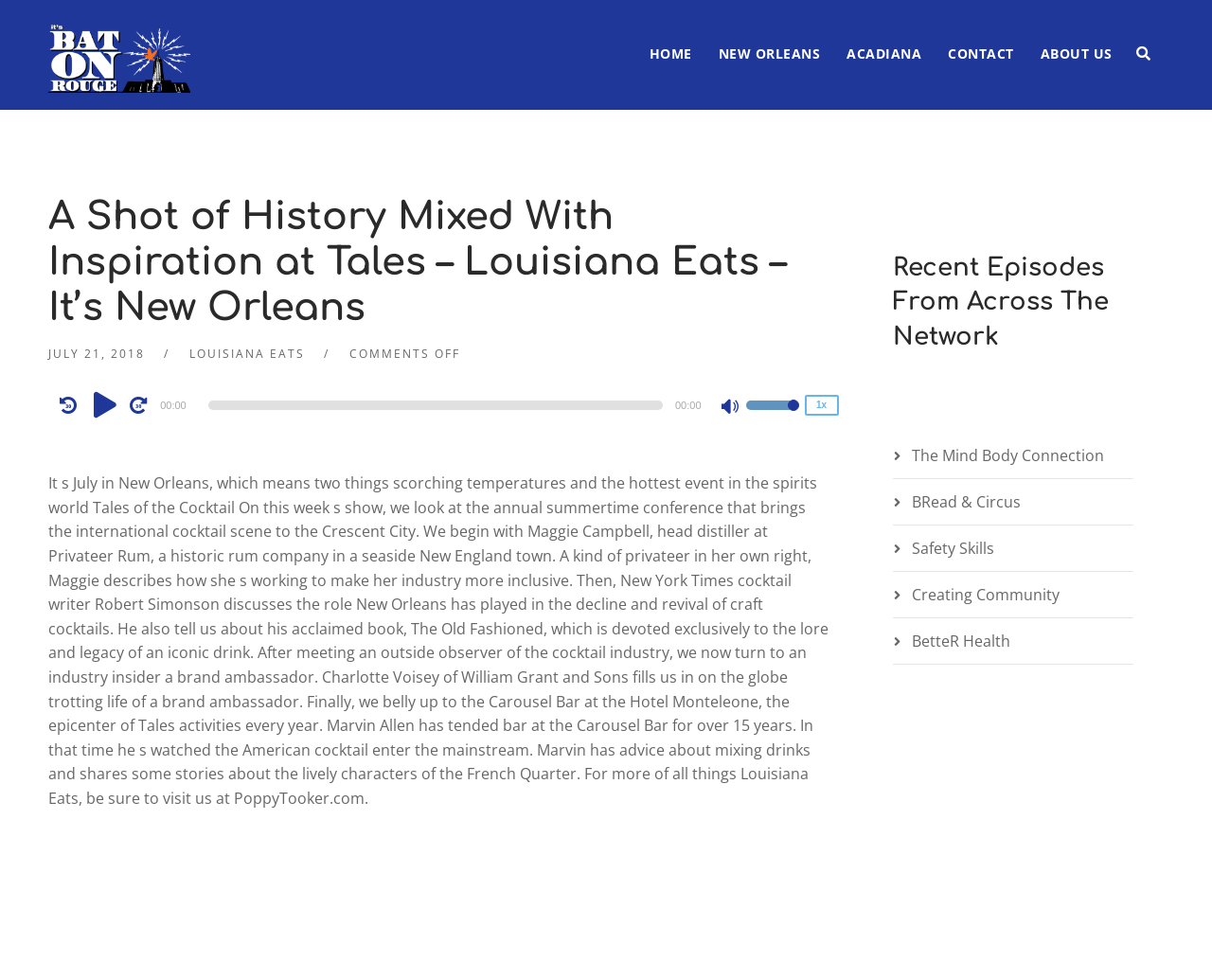Identify the bounding box coordinates for the UI element described as: "Louisiana Eats".

[0.156, 0.353, 0.252, 0.369]